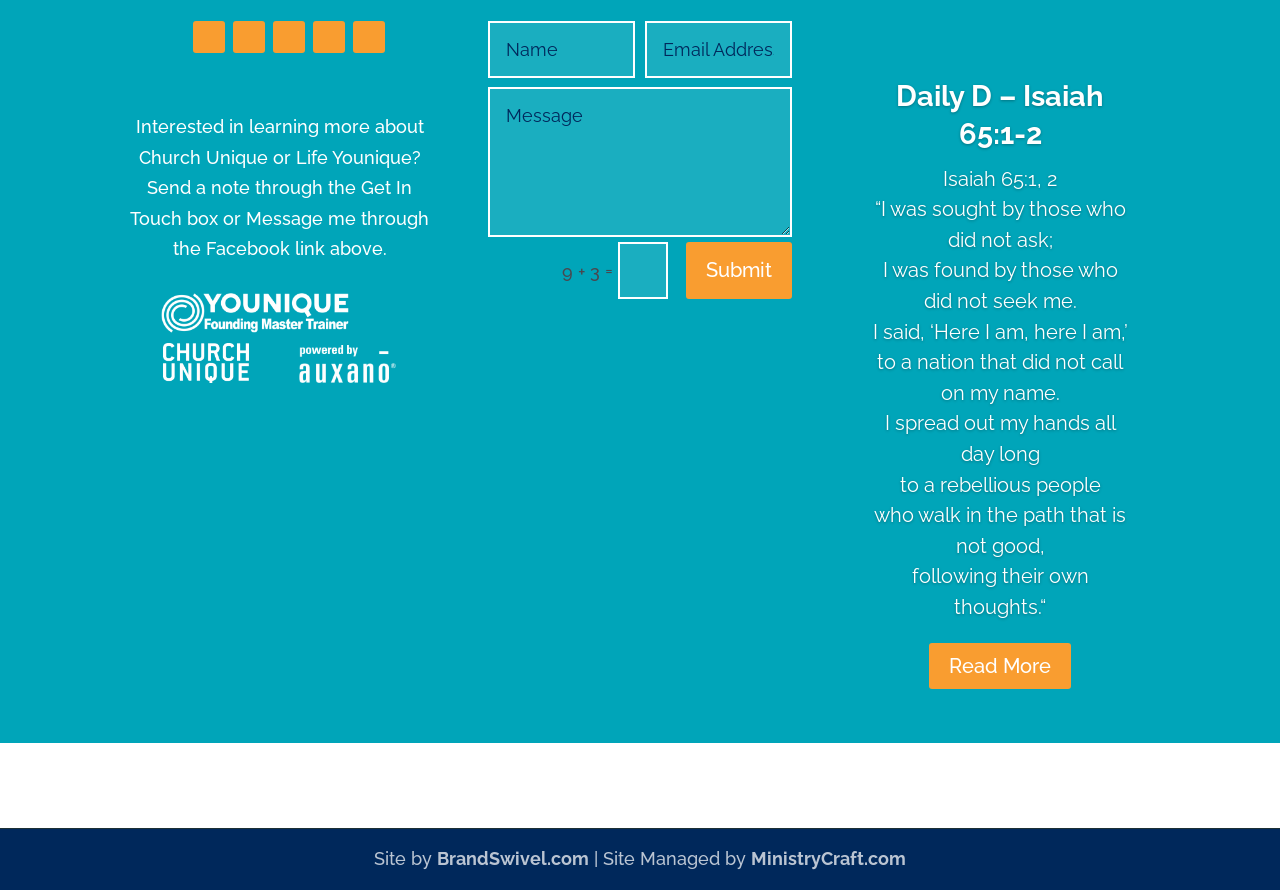Give a concise answer of one word or phrase to the question: 
What is the logo above the 'Get In Touch' box?

Church Unique Logo